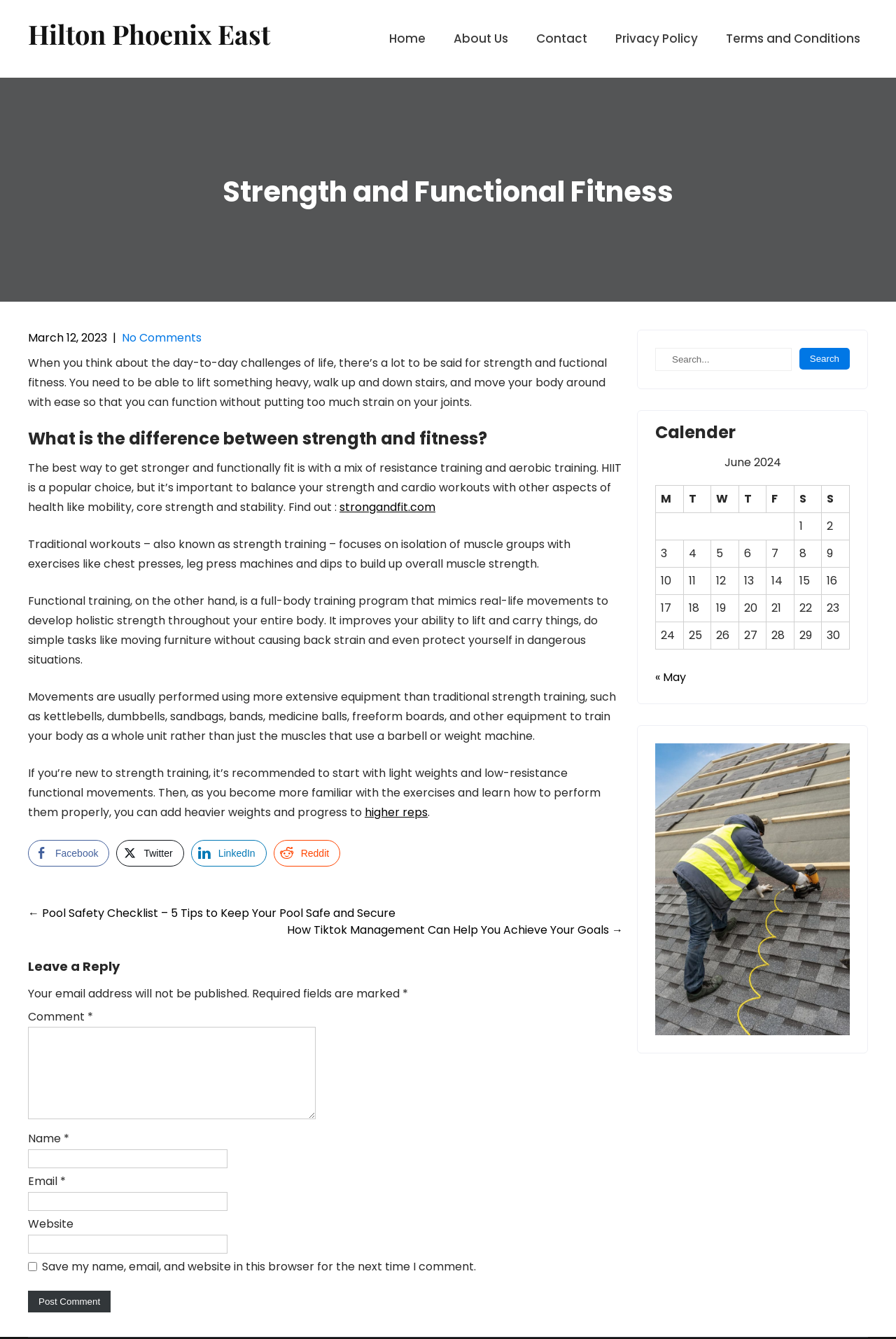Please identify the coordinates of the bounding box that should be clicked to fulfill this instruction: "Share on Facebook".

[0.031, 0.627, 0.122, 0.647]